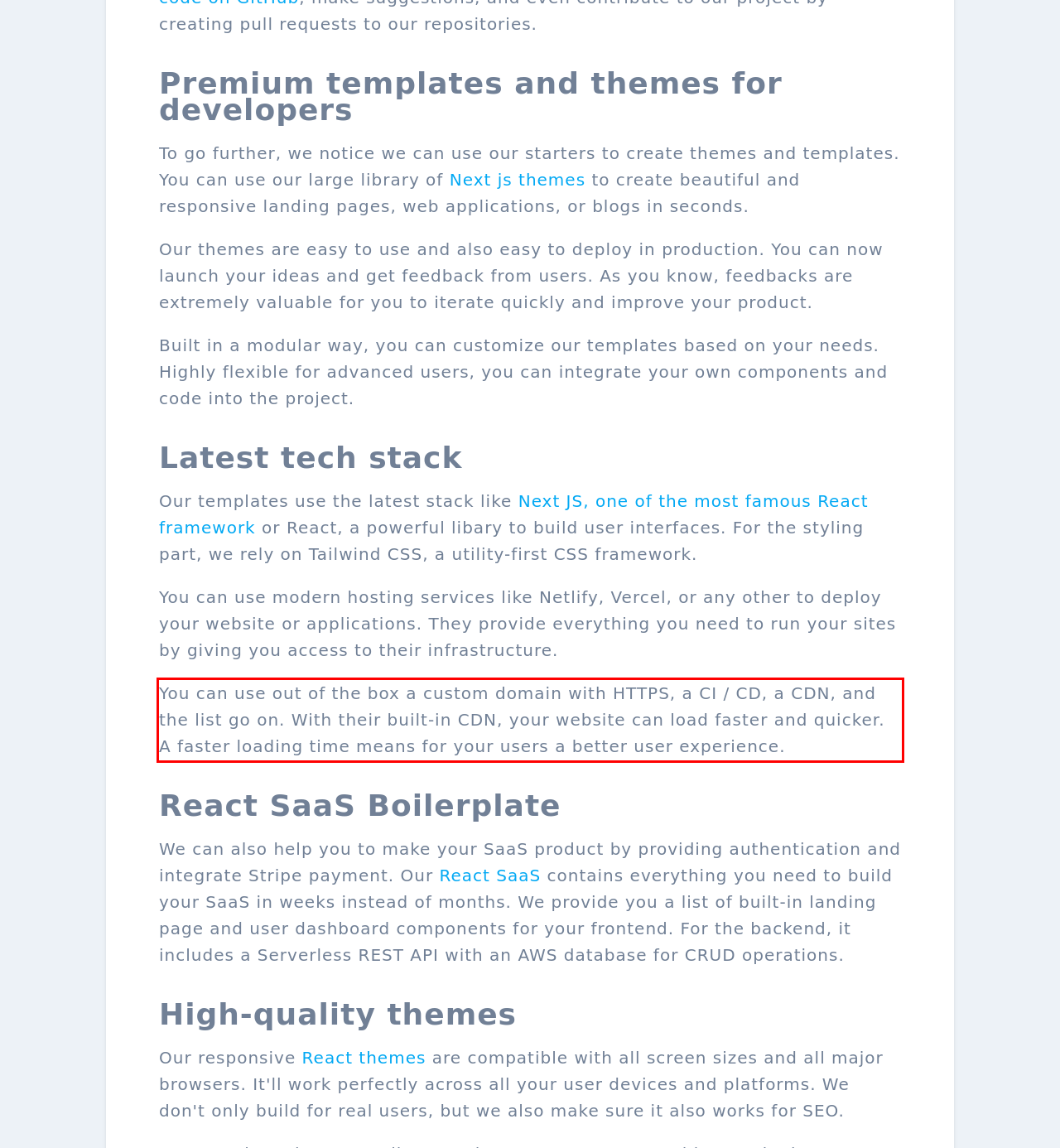Analyze the red bounding box in the provided webpage screenshot and generate the text content contained within.

You can use out of the box a custom domain with HTTPS, a CI / CD, a CDN, and the list go on. With their built-in CDN, your website can load faster and quicker. A faster loading time means for your users a better user experience.